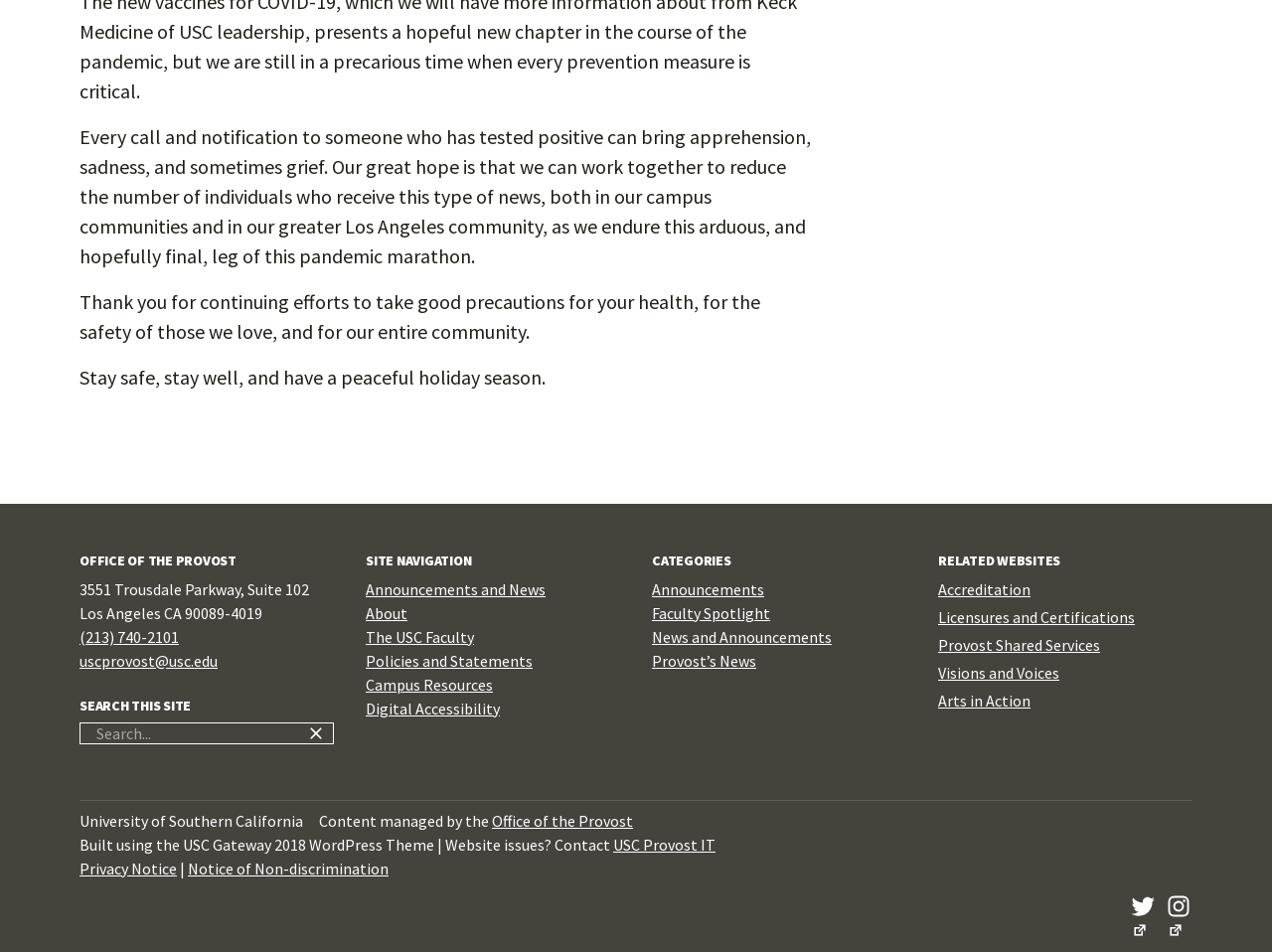Identify the bounding box coordinates for the element that needs to be clicked to fulfill this instruction: "Click the link '992'". Provide the coordinates in the format of four float numbers between 0 and 1: [left, top, right, bottom].

None